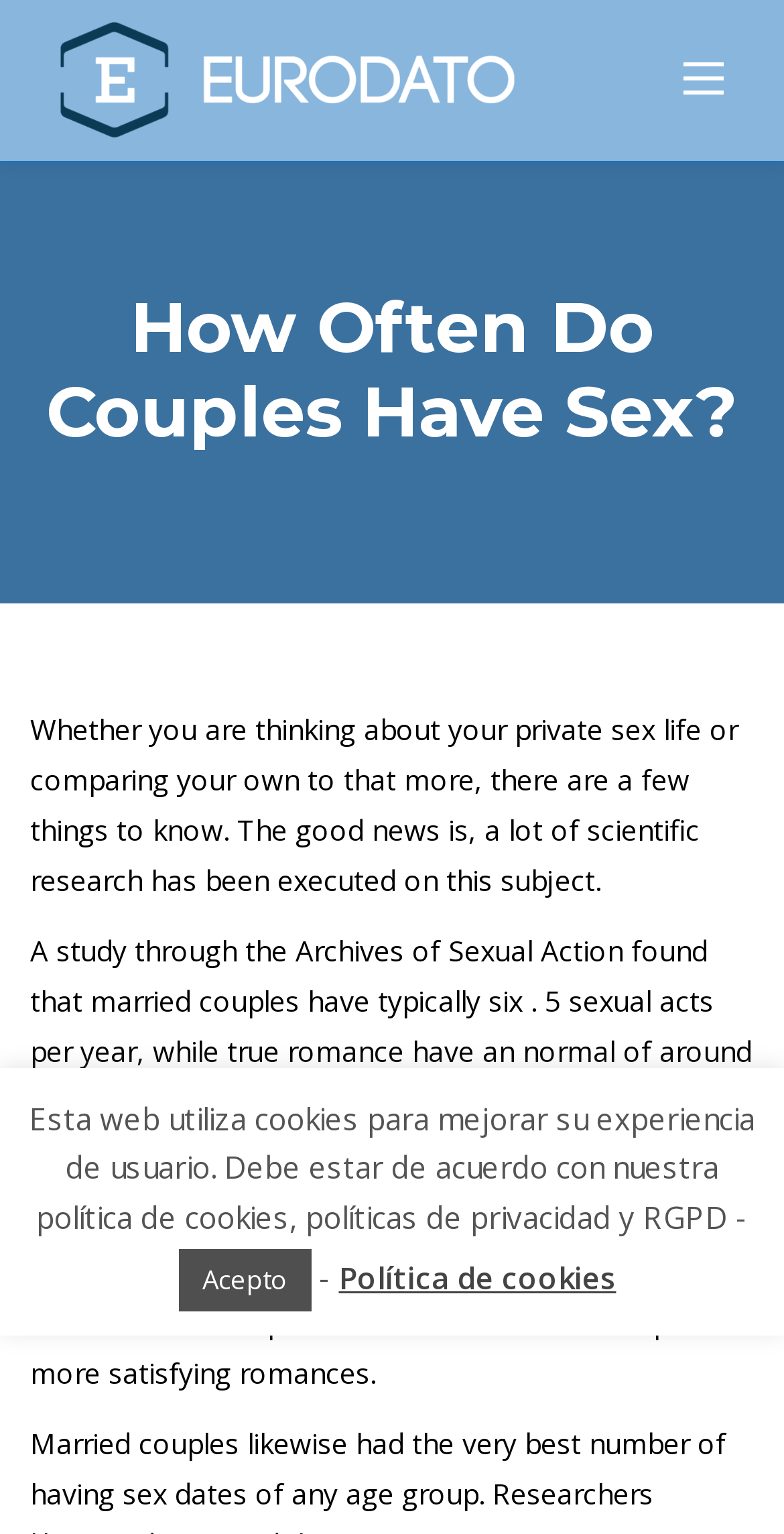Identify the bounding box coordinates for the UI element mentioned here: "Acepto". Provide the coordinates as four float values between 0 and 1, i.e., [left, top, right, bottom].

[0.227, 0.814, 0.396, 0.855]